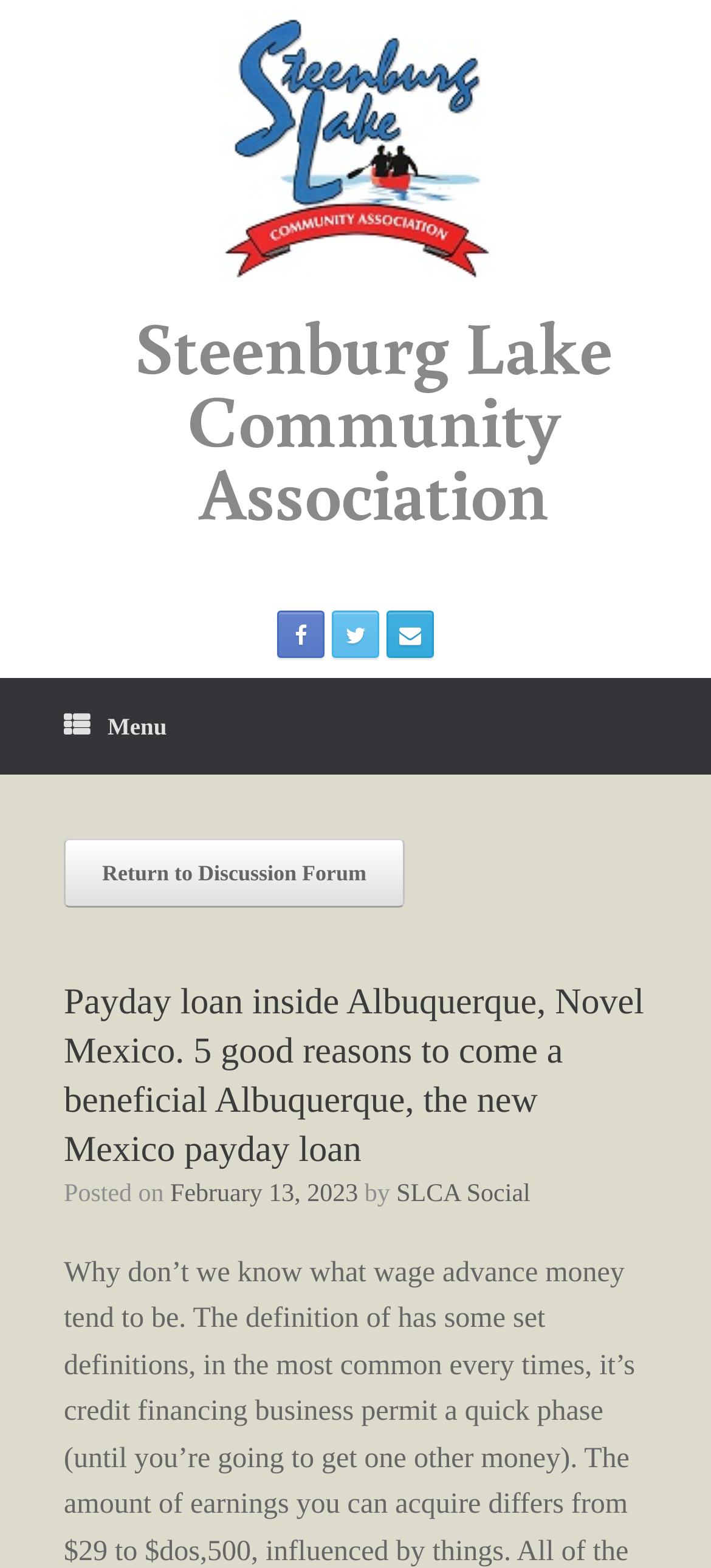Determine the bounding box coordinates of the area to click in order to meet this instruction: "Browse Brands".

None